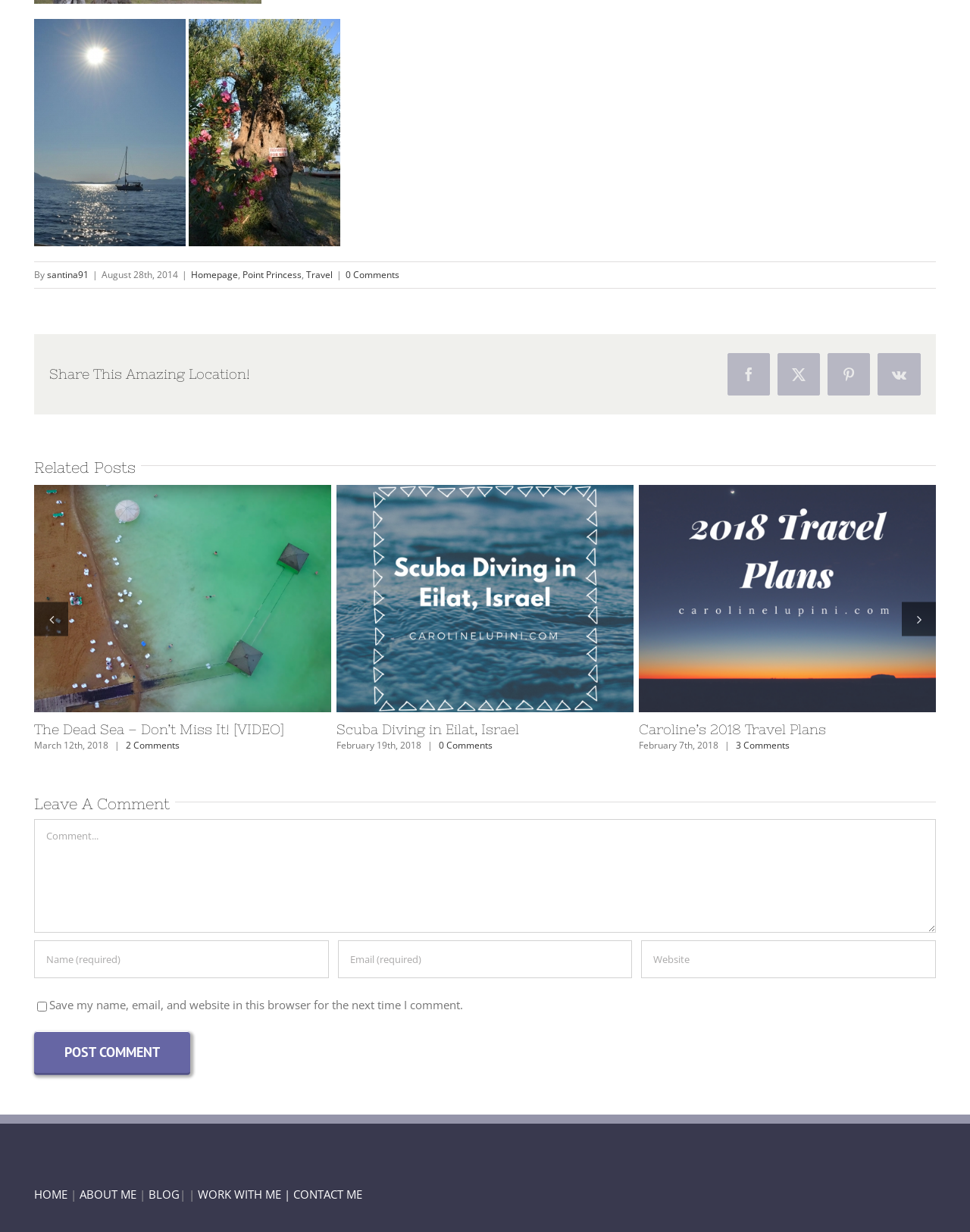Locate the UI element that matches the description Civic & Professional in the webpage screenshot. Return the bounding box coordinates in the format (top-left x, top-left y, bottom-right x, bottom-right y), with values ranging from 0 to 1.

None